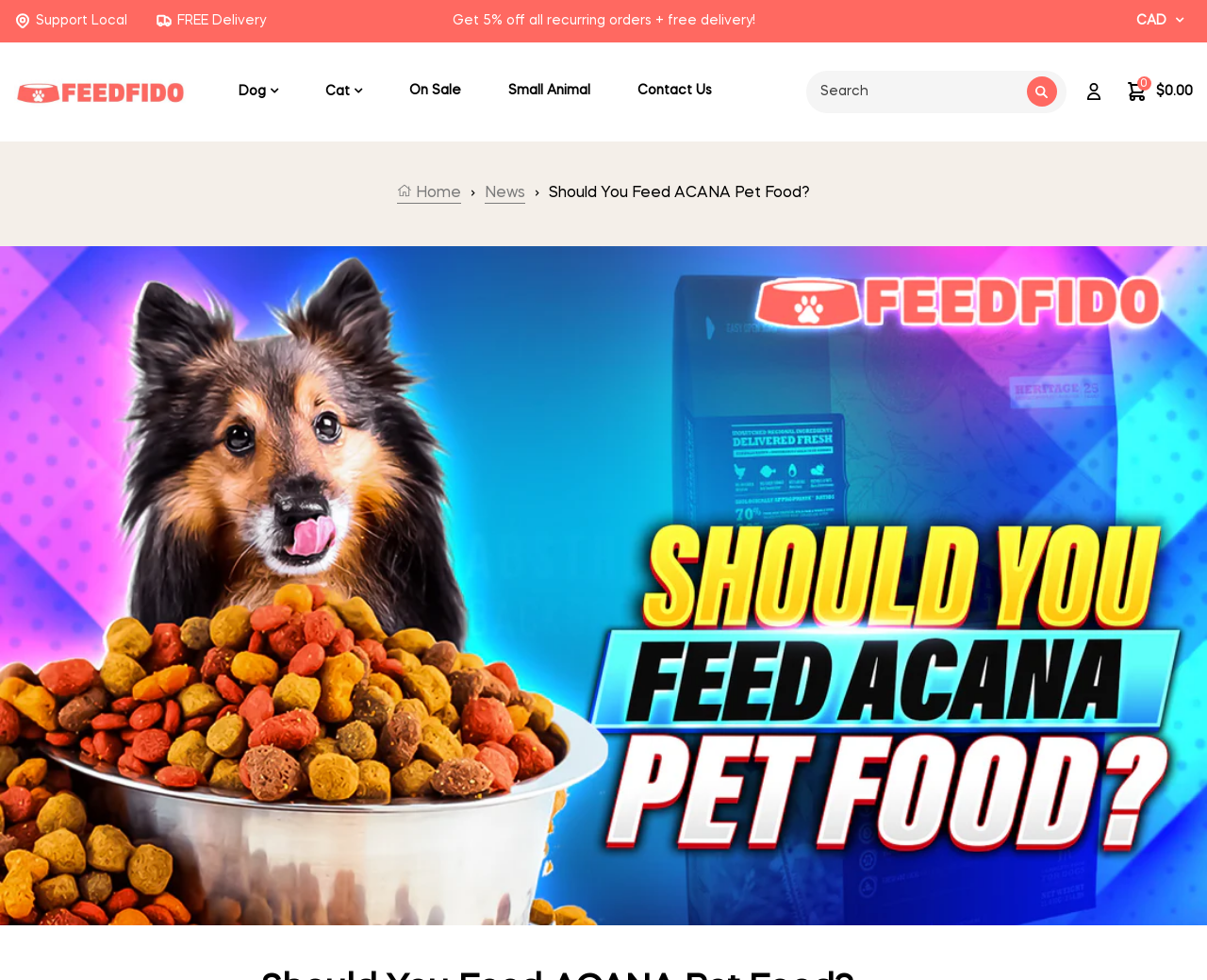Determine the bounding box coordinates for the element that should be clicked to follow this instruction: "Contact Us". The coordinates should be given as four float numbers between 0 and 1, in the format [left, top, right, bottom].

[0.509, 0.043, 0.61, 0.143]